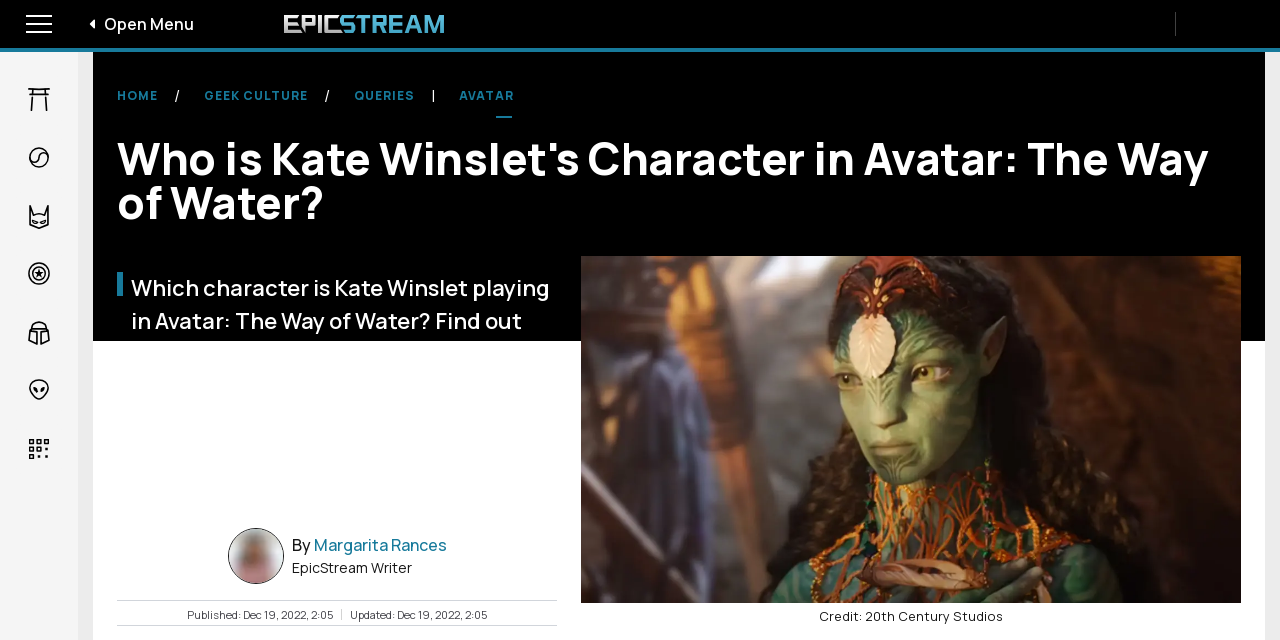What is the category of the article?
Based on the image, provide your answer in one word or phrase.

Avatar